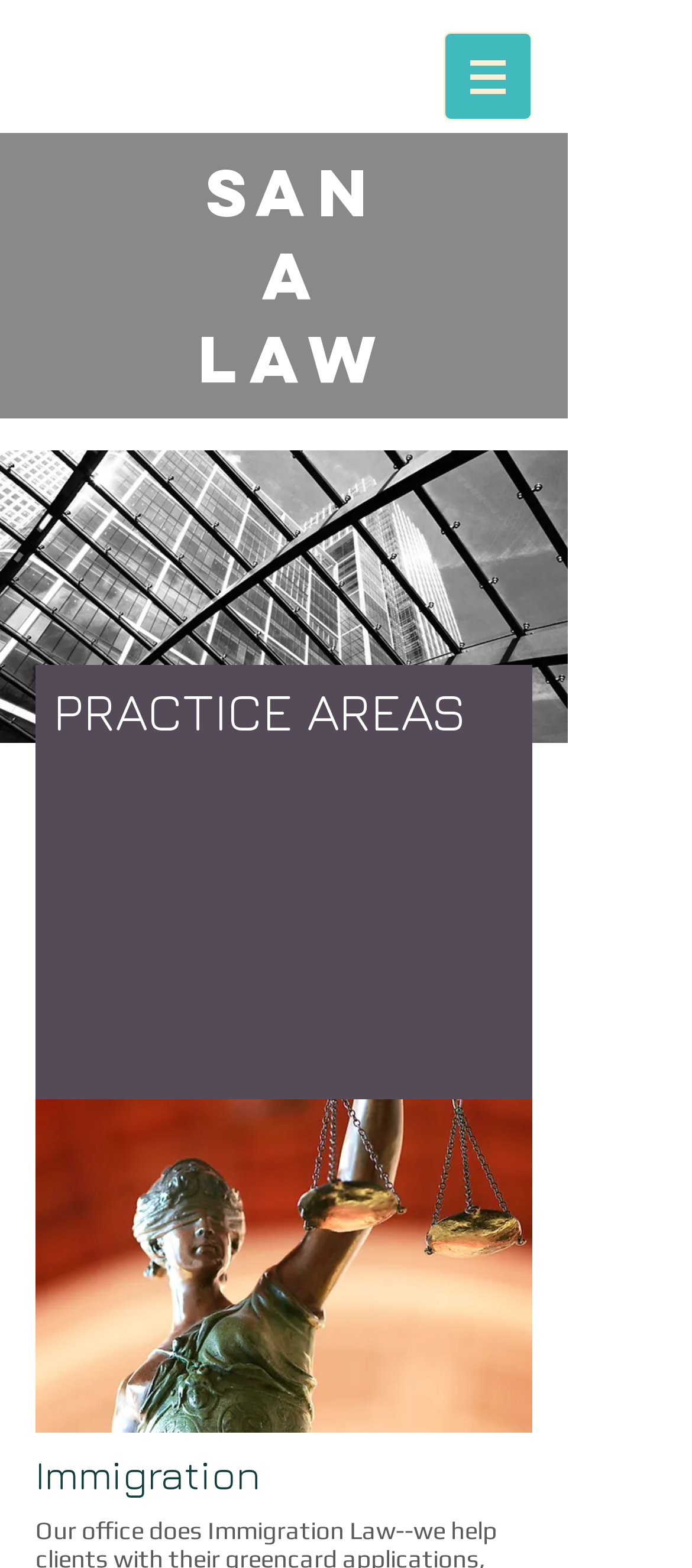Please answer the following question using a single word or phrase: 
What is the first practice area listed?

Immigration